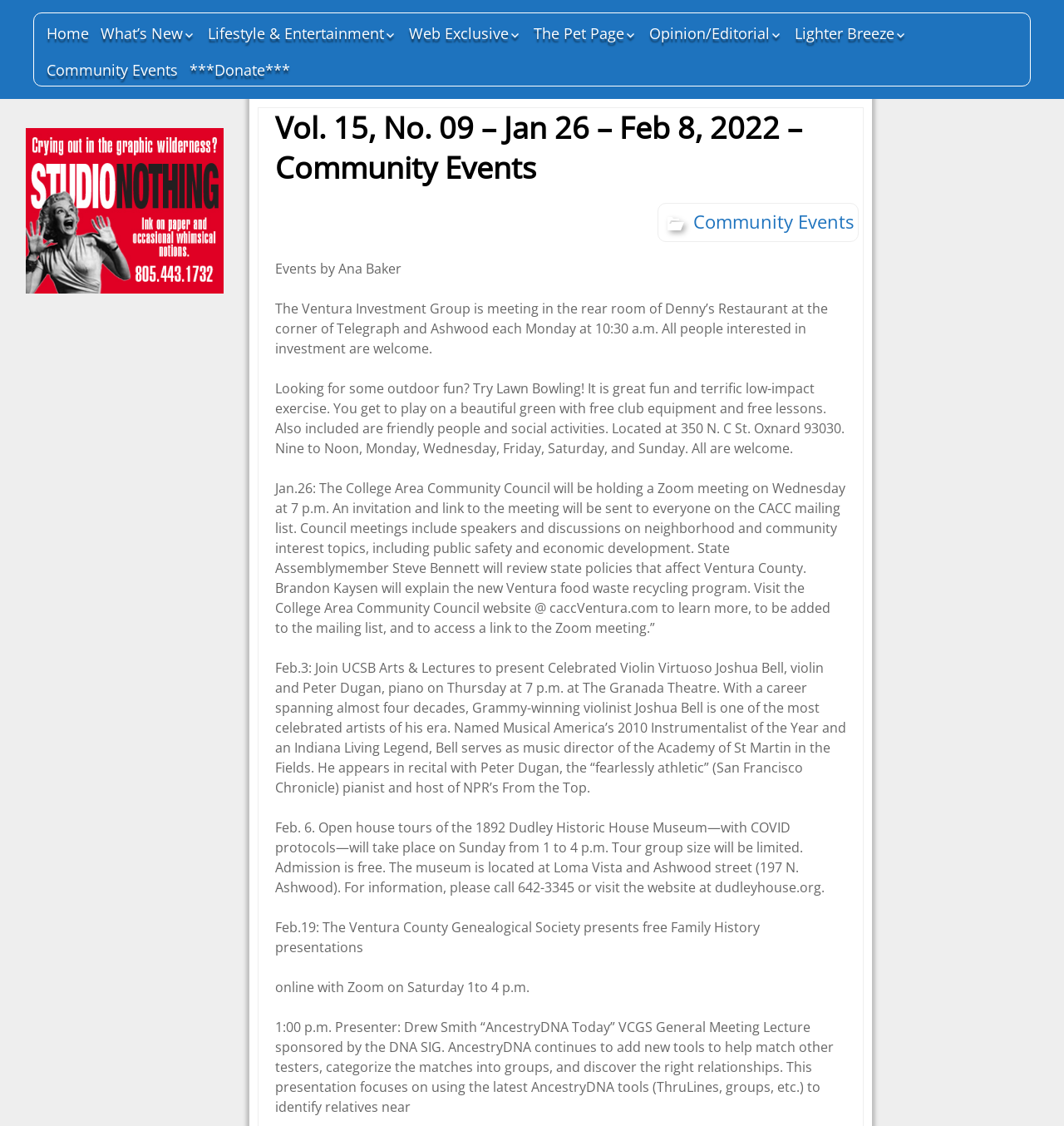Please determine the bounding box coordinates of the element's region to click for the following instruction: "Donate to the website".

[0.174, 0.048, 0.277, 0.076]